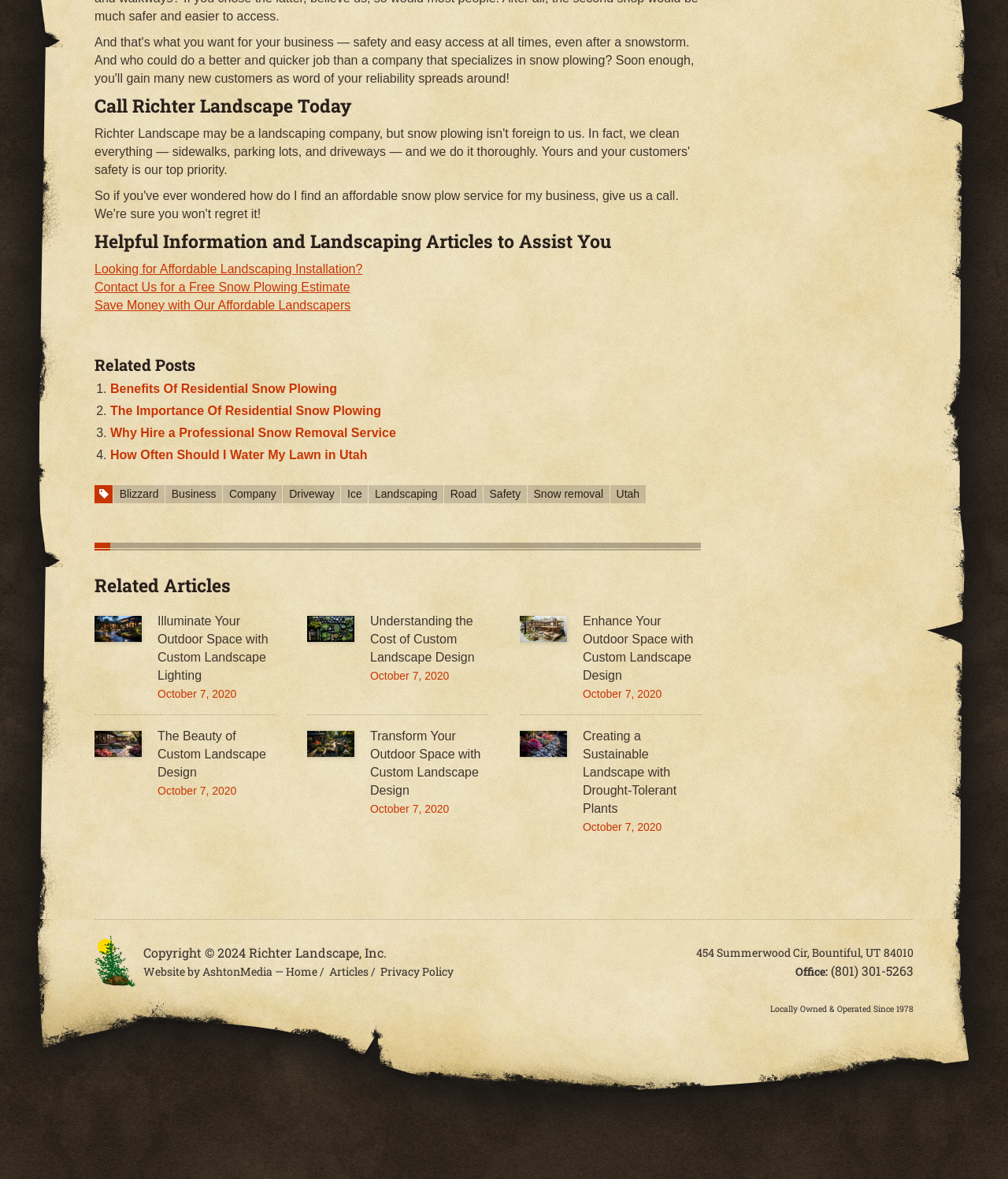Answer the question briefly using a single word or phrase: 
What is the main topic of this webpage?

Landscape